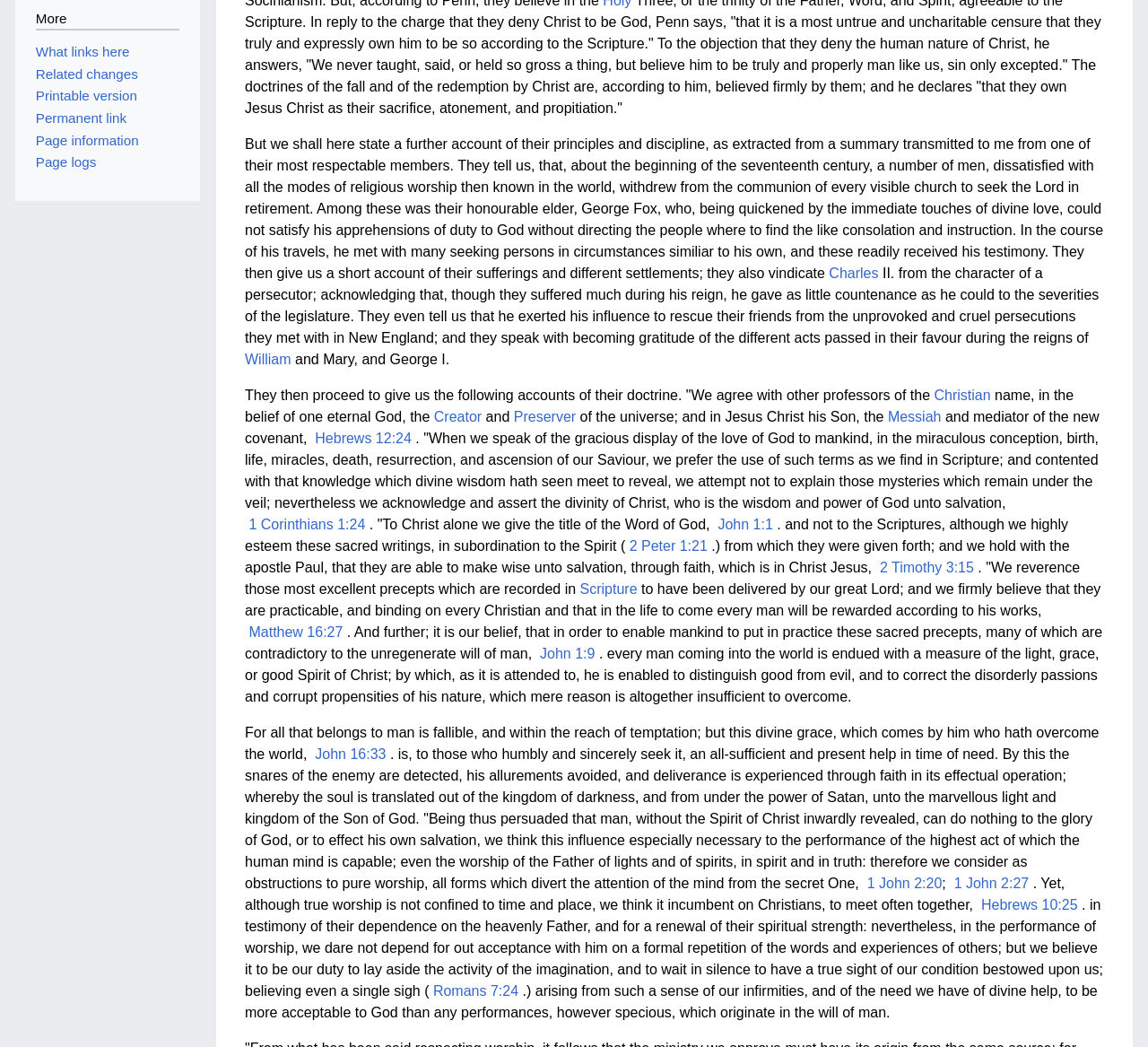Highlight the bounding box of the UI element that corresponds to this description: "uae khaleej times".

None